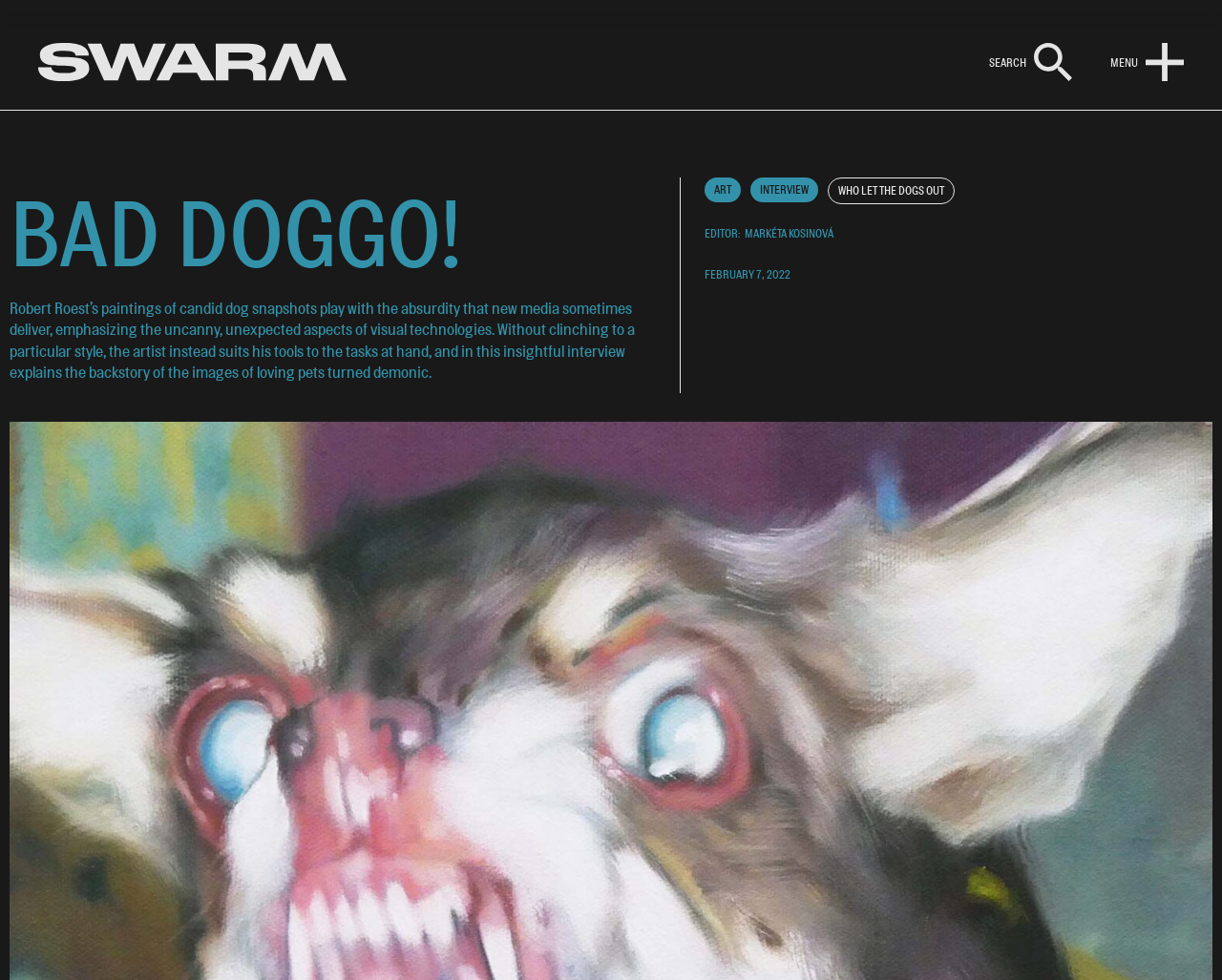What are the main sections of the webpage?
Carefully analyze the image and provide a detailed answer to the question.

The answer can be found in the link elements with the texts 'ART', 'INTERVIEW', and 'WHO LET THE DOGS OUT' which are children of the Root Element